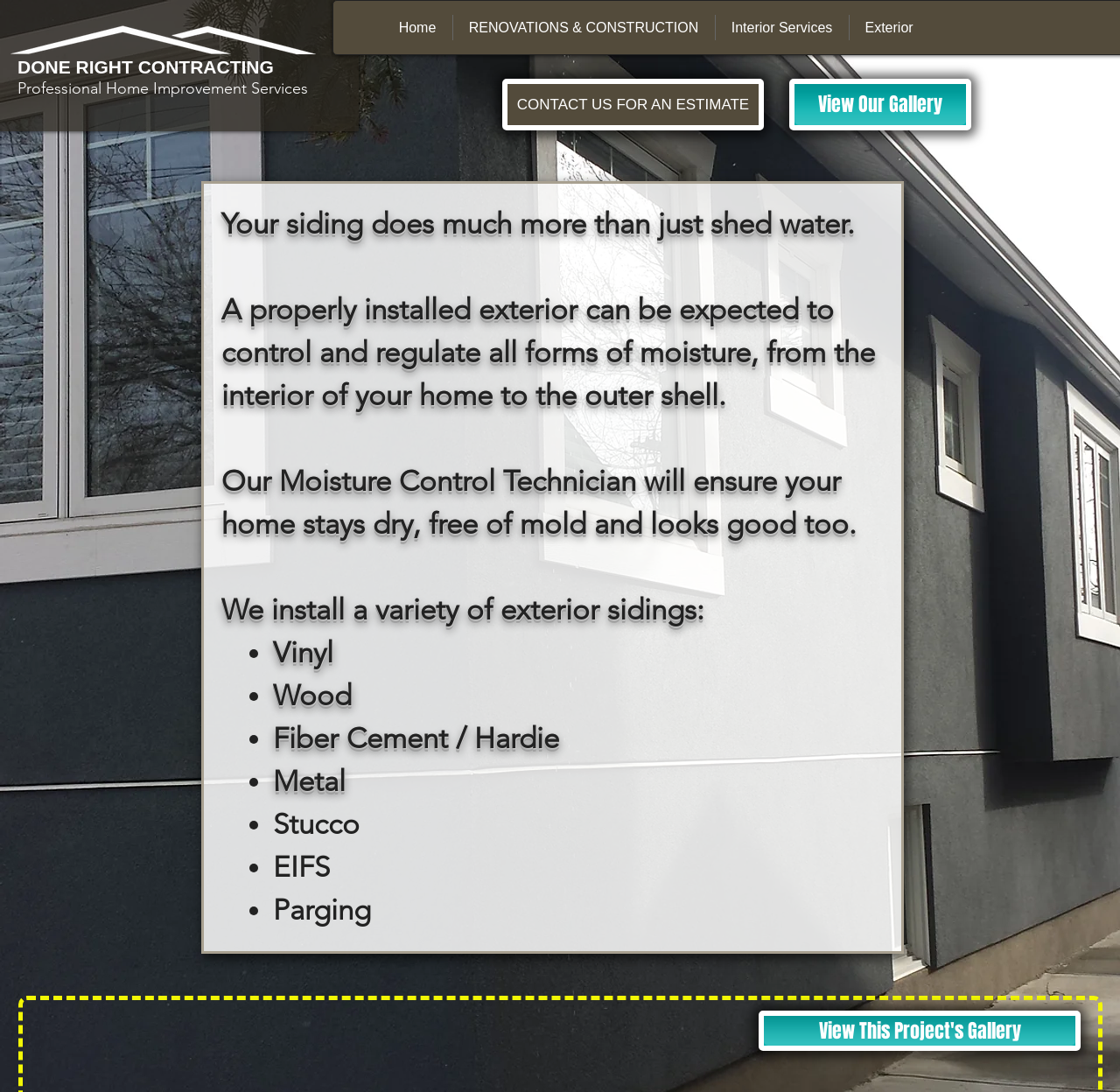Generate a comprehensive description of the contents of the webpage.

The webpage is about Strathmore Exterior Siding and Done Right Contracting, a company that provides professional home improvement services. At the top left, there is a link to the company's name, "DONE RIGHT CONTRACTING", and another link to "Professional Home Improvement Services" next to it. On the top right, there are two links: "CONTACT US FOR AN ESTIMATE" and "View Our Gallery".

Below the top section, there is a main content area that starts with a heading that reads, "Your siding does much more than just shed water." This is followed by several paragraphs of text that explain the importance of proper siding installation and how it can control and regulate moisture in a home. The text also mentions that the company's Moisture Control Technician ensures that homes stay dry, free of mold, and look good.

Underneath the text, there is a list of exterior sidings that the company installs, including Vinyl, Wood, Fiber Cement/Hardie, Metal, Stucco, EIFS, and Parging. Each item in the list is marked with a bullet point.

At the bottom of the page, there is a link to "View This Project's Gallery". On the top navigation bar, there are links to "Home", "RENOVATIONS & CONSTRUCTION", "Interior Services", and "Exterior".